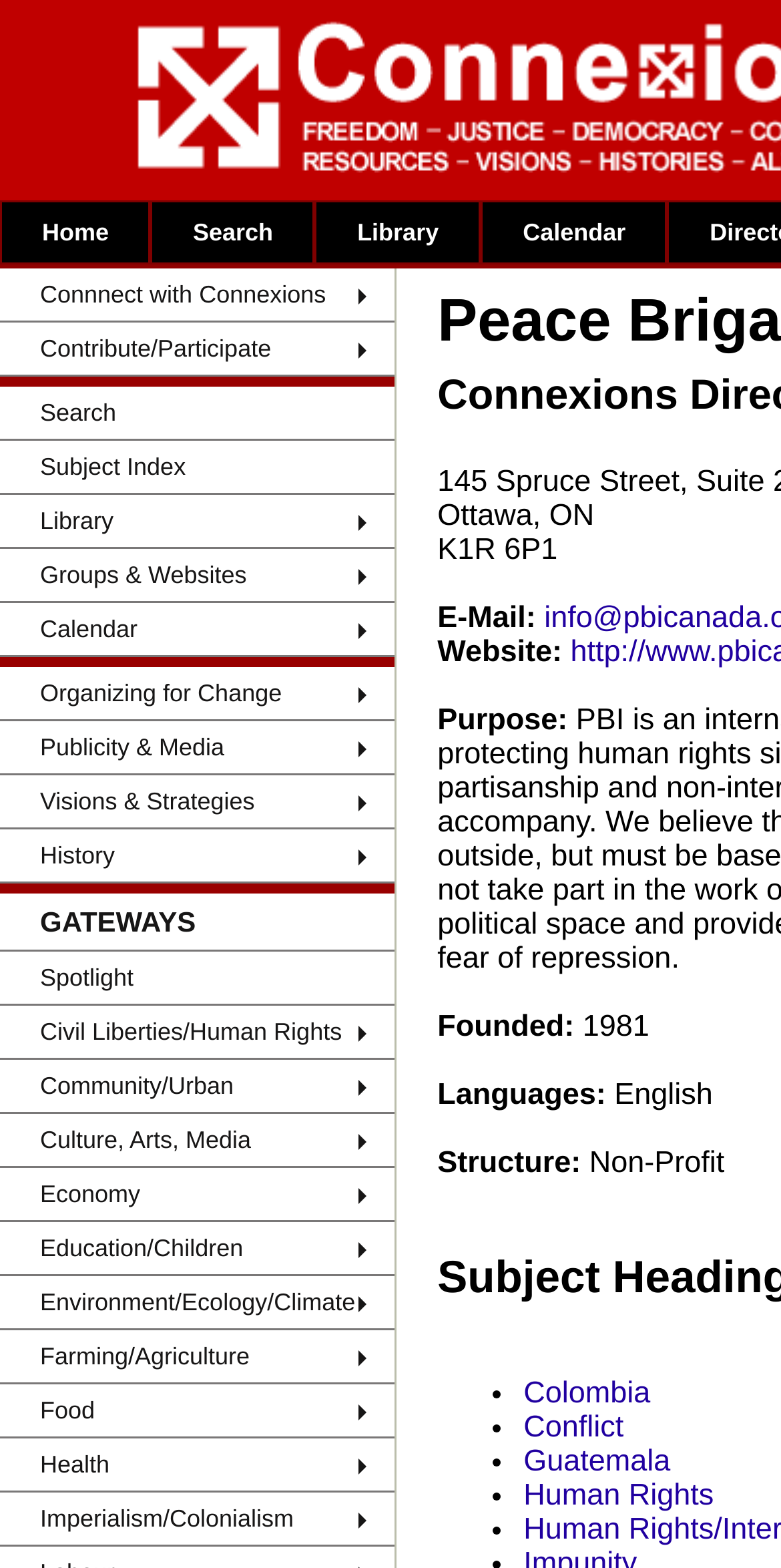Indicate the bounding box coordinates of the element that must be clicked to execute the instruction: "Search for something in the 'Search Connexions' field". The coordinates should be given as four float numbers between 0 and 1, i.e., [left, top, right, bottom].

[0.193, 0.169, 0.404, 0.187]